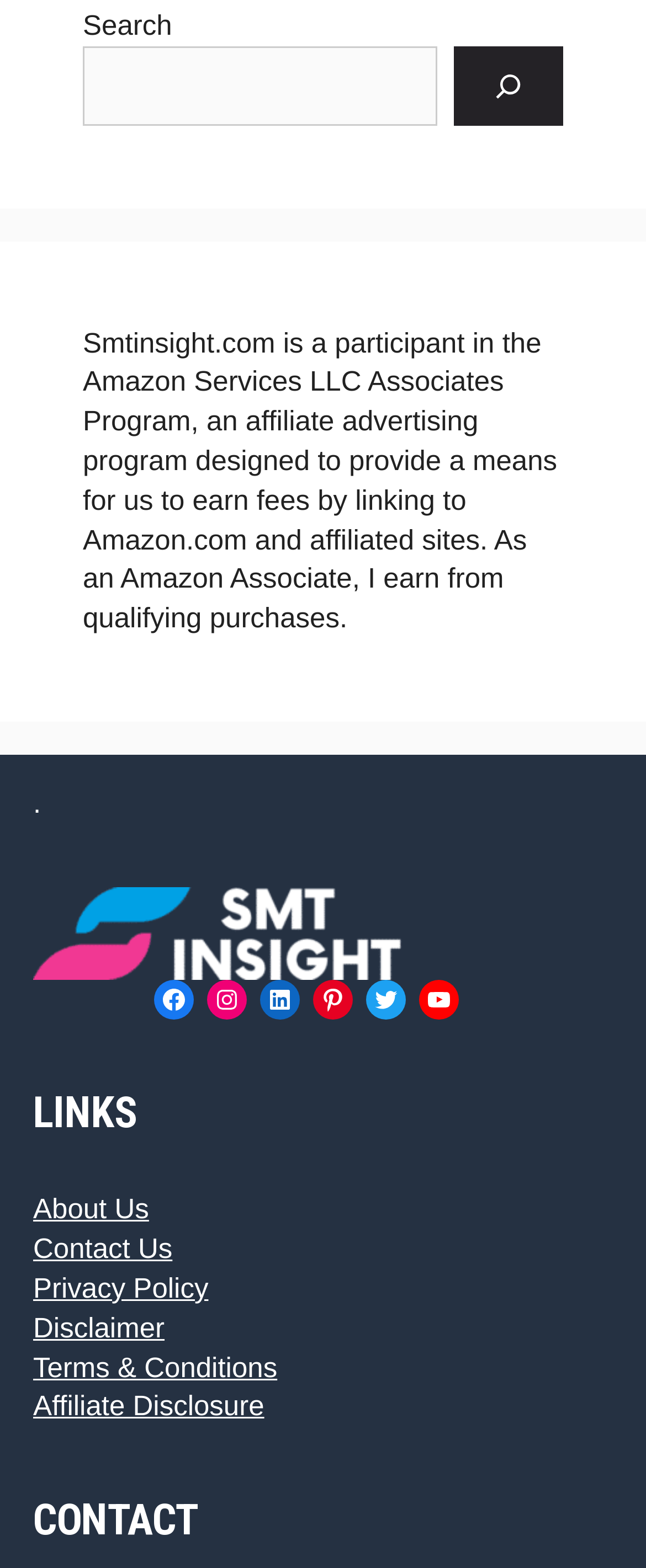Please provide the bounding box coordinates for the element that needs to be clicked to perform the following instruction: "Click the search button". The coordinates should be given as four float numbers between 0 and 1, i.e., [left, top, right, bottom].

[0.703, 0.03, 0.872, 0.08]